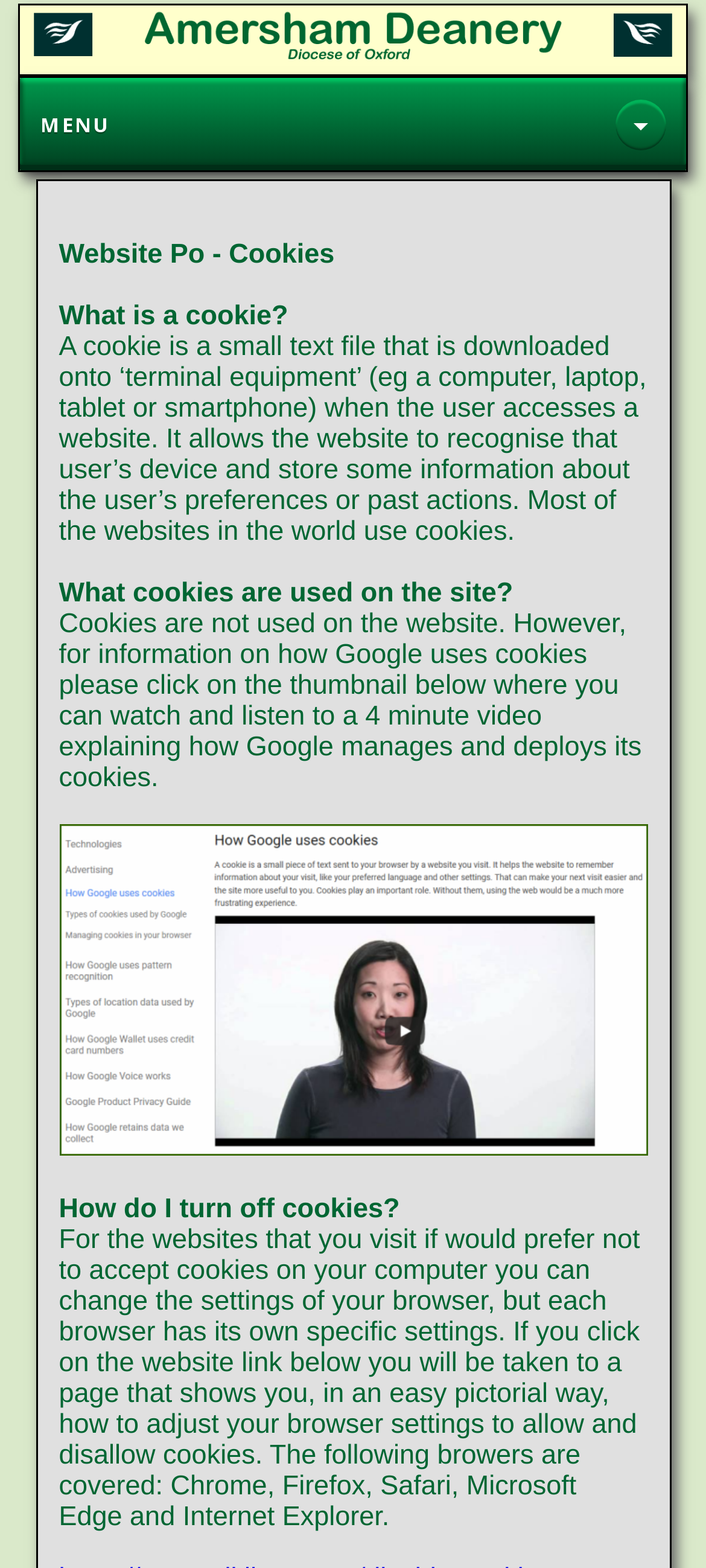Can you look at the image and give a comprehensive answer to the question:
What is a cookie?

According to the webpage, a cookie is a small text file that is downloaded onto a user's device when they access a website, allowing the website to recognize the user's device and store some information about their preferences or past actions.